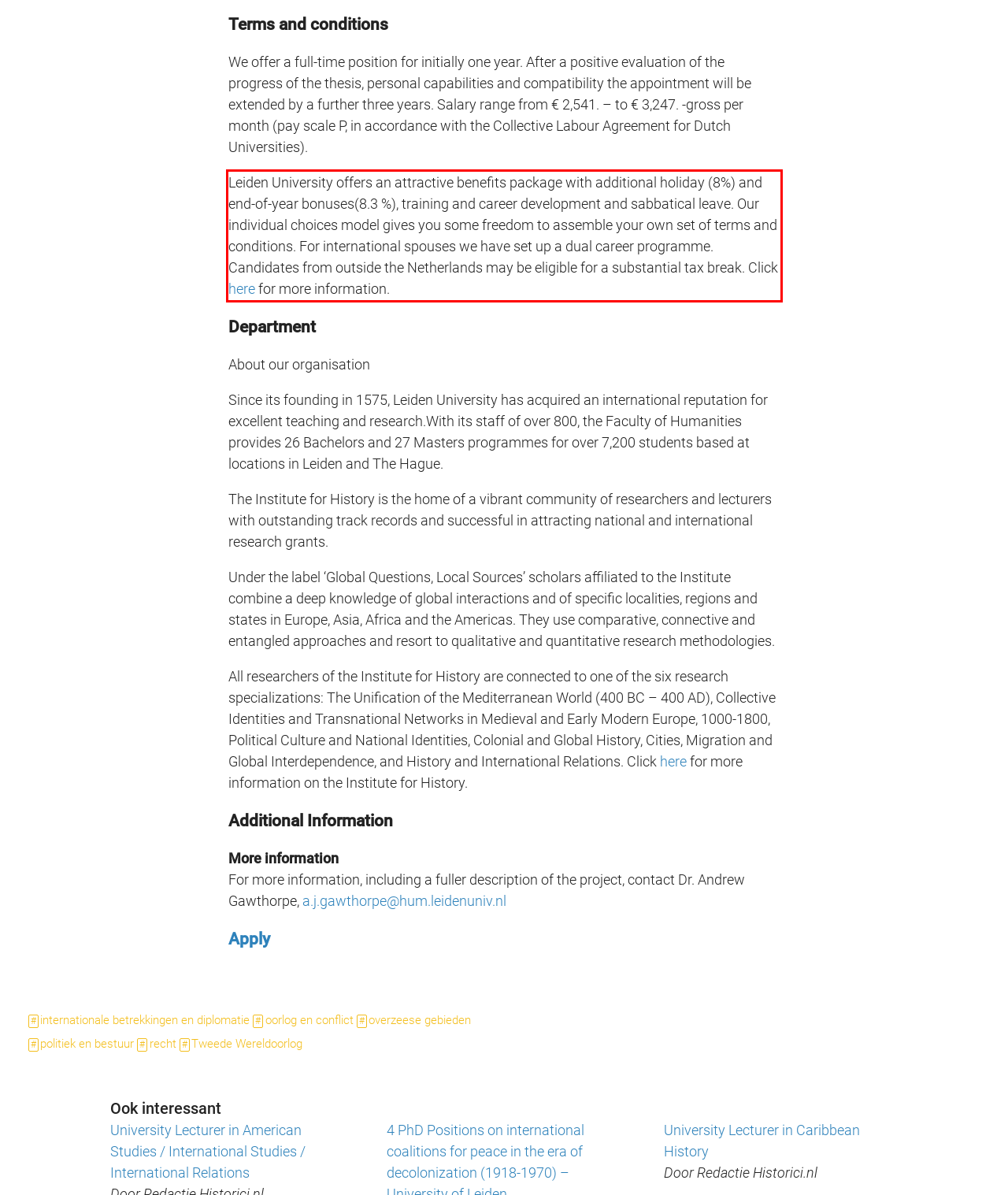Using the provided webpage screenshot, recognize the text content in the area marked by the red bounding box.

Leiden University offers an attractive benefits package with additional holiday (8%) and end-of-year bonuses(8.3 %), training and career development and sabbatical leave. Our individual choices model gives you some freedom to assemble your own set of terms and conditions. For international spouses we have set up a dual career programme. Candidates from outside the Netherlands may be eligible for a substantial tax break. Click here for more information.